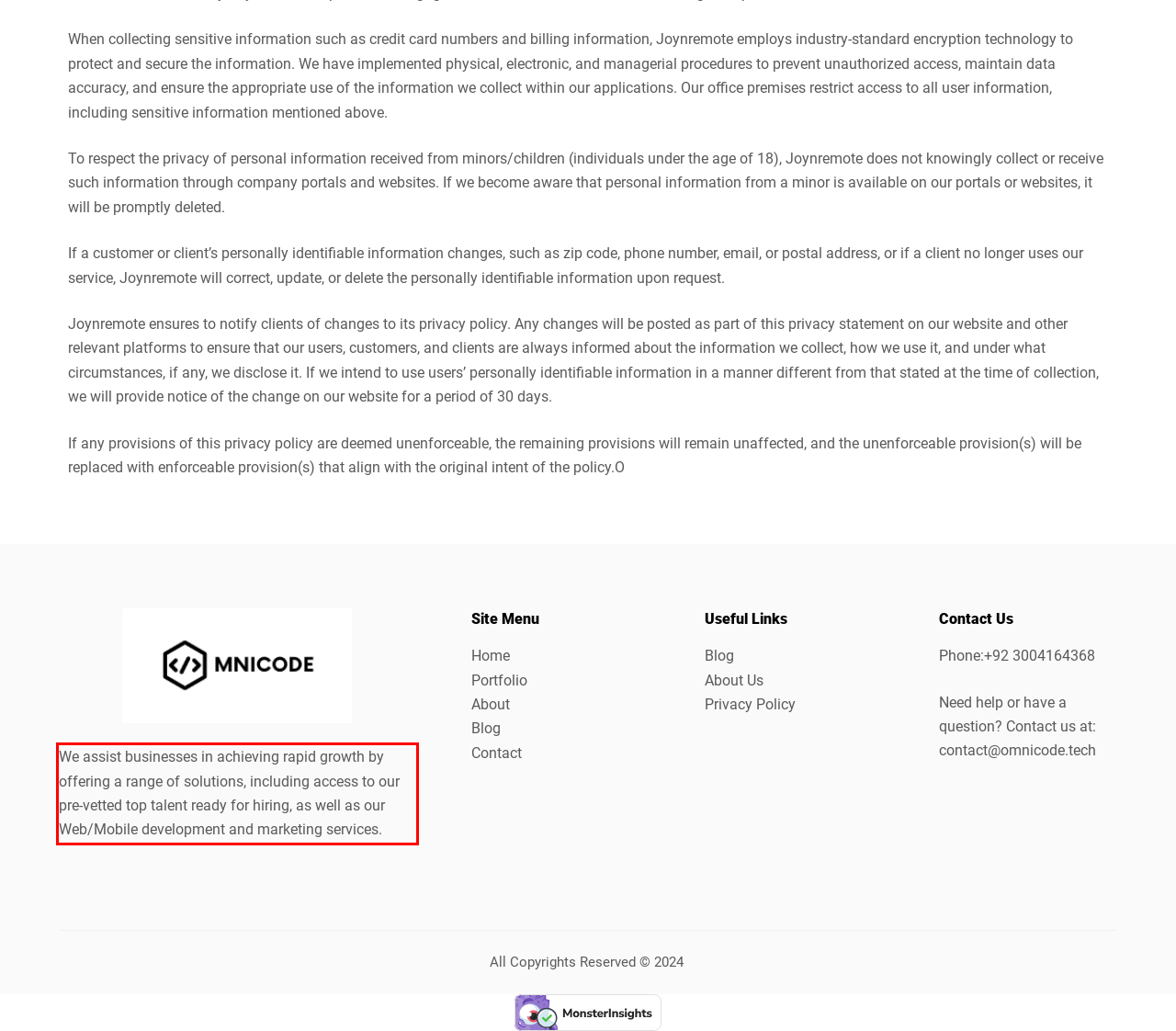Please perform OCR on the text content within the red bounding box that is highlighted in the provided webpage screenshot.

We assist businesses in achieving rapid growth by offering a range of solutions, including access to our pre-vetted top talent ready for hiring, as well as our Web/Mobile development and marketing services.